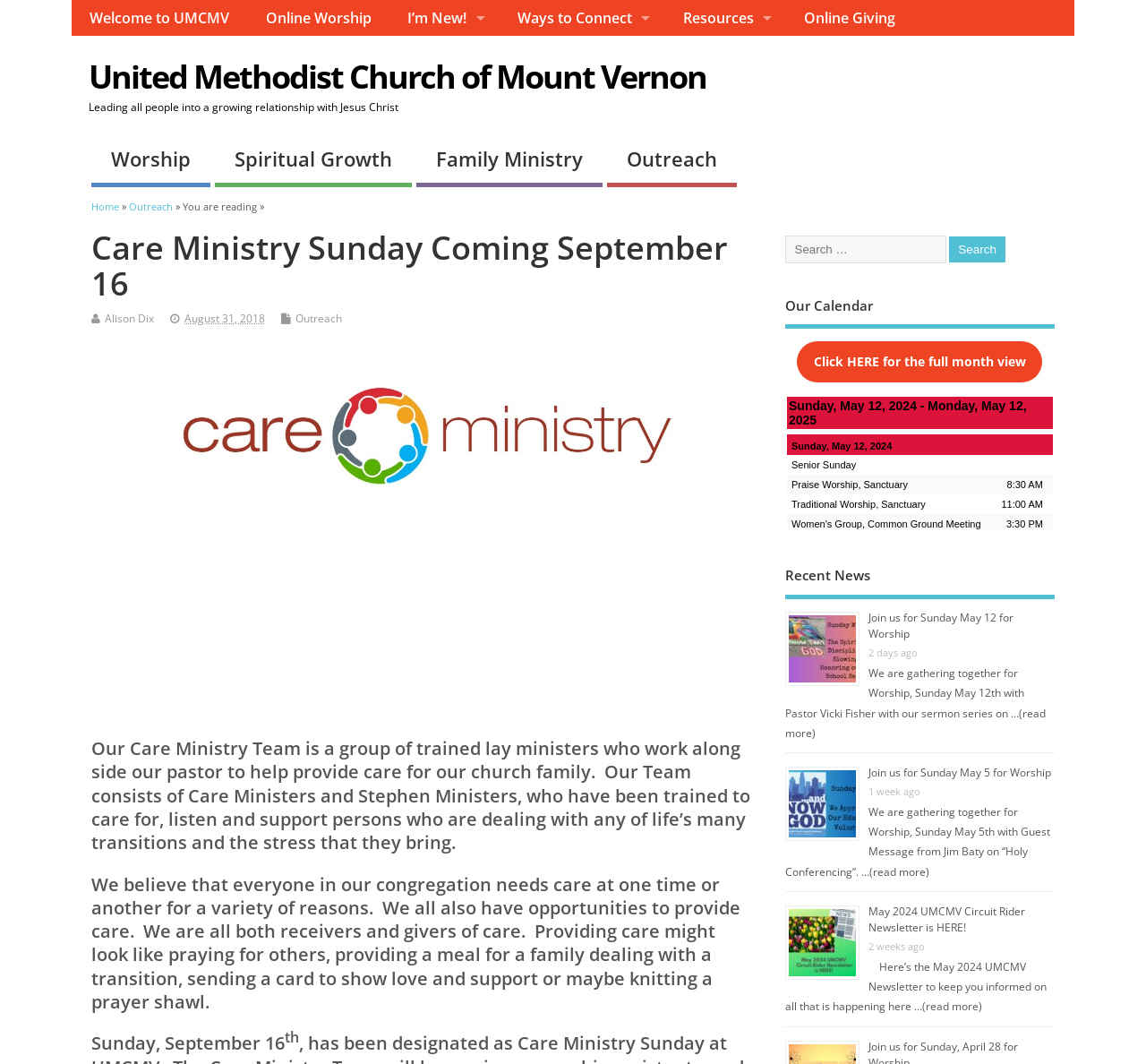Bounding box coordinates are specified in the format (top-left x, top-left y, bottom-right x, bottom-right y). All values are floating point numbers bounded between 0 and 1. Please provide the bounding box coordinate of the region this sentence describes: Online Giving

[0.686, 0.0, 0.797, 0.034]